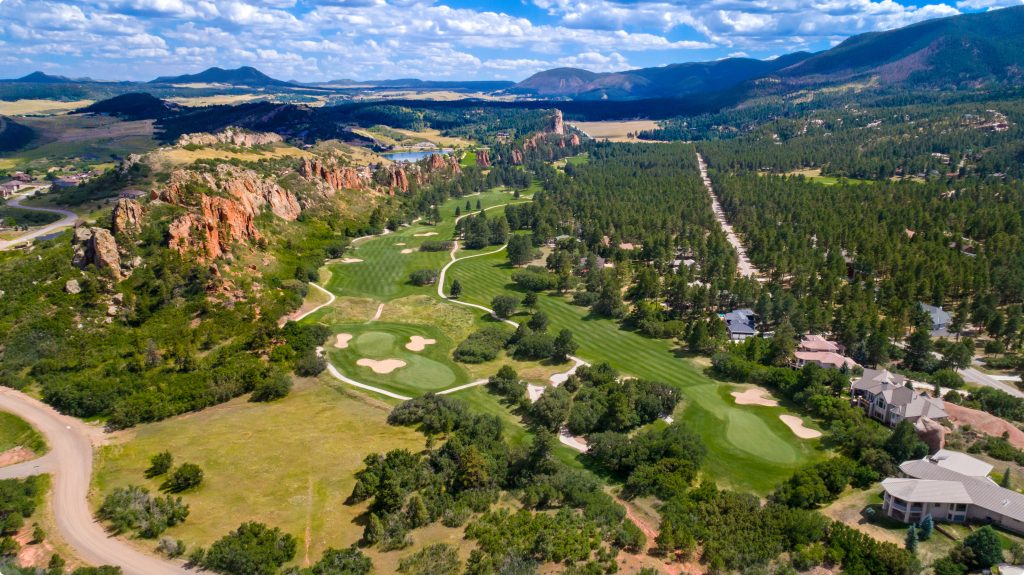What is the condition of the golf course greens?
Refer to the image and respond with a one-word or short-phrase answer.

Perfectly manicured